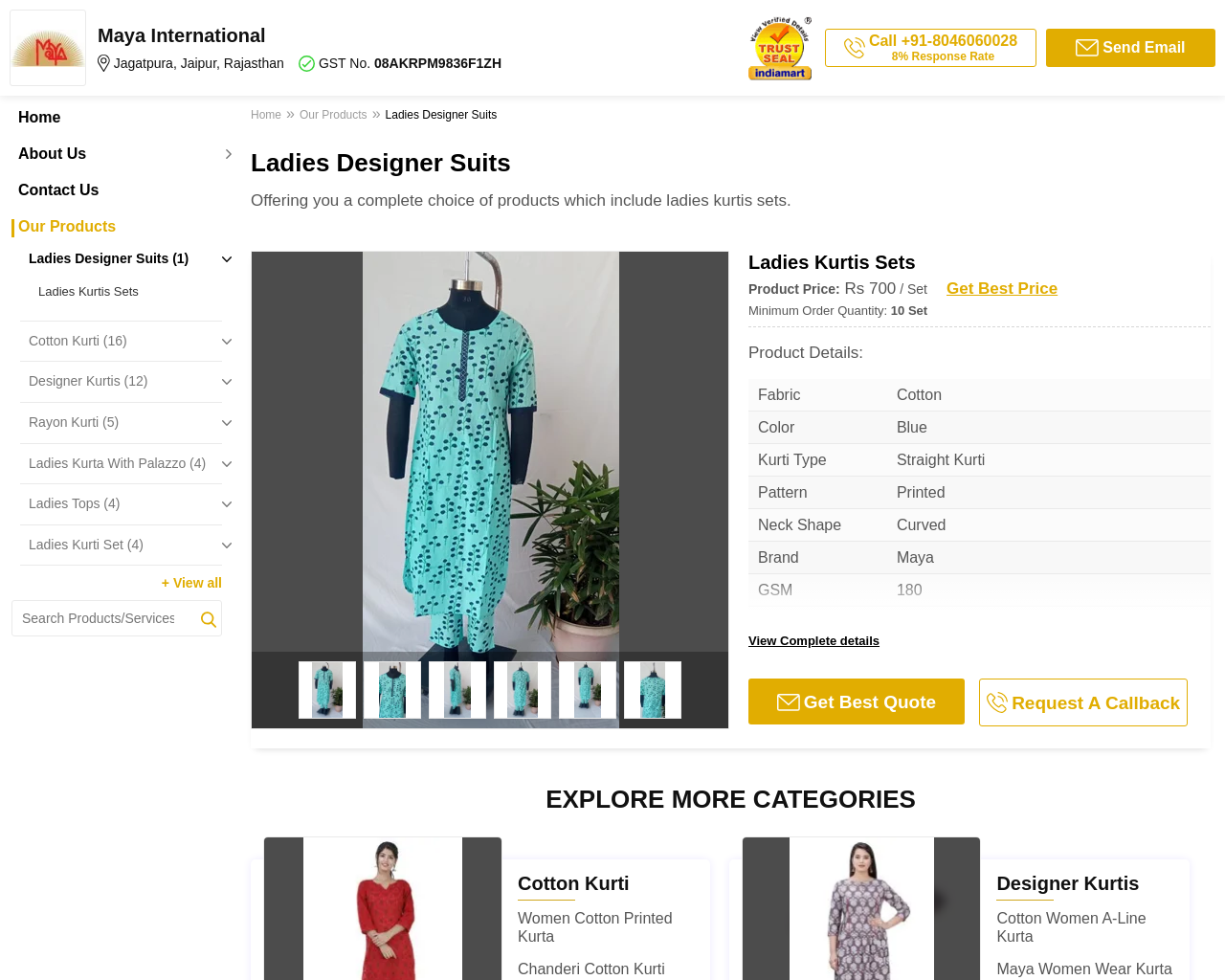What is the minimum order quantity?
Refer to the screenshot and respond with a concise word or phrase.

10 Set